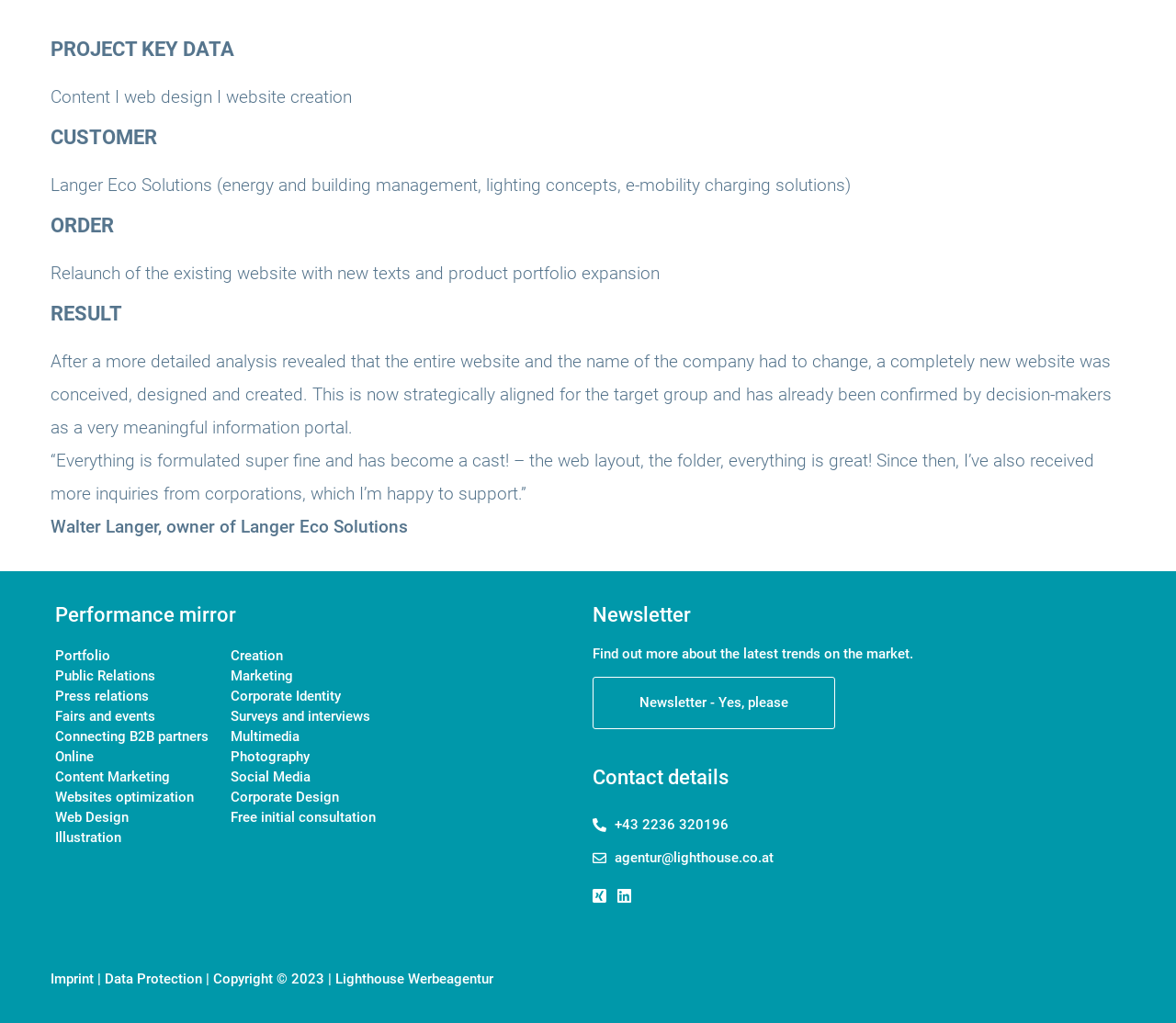Using the provided description Newsletter - Yes, please, find the bounding box coordinates for the UI element. Provide the coordinates in (top-left x, top-left y, bottom-right x, bottom-right y) format, ensuring all values are between 0 and 1.

[0.504, 0.662, 0.71, 0.713]